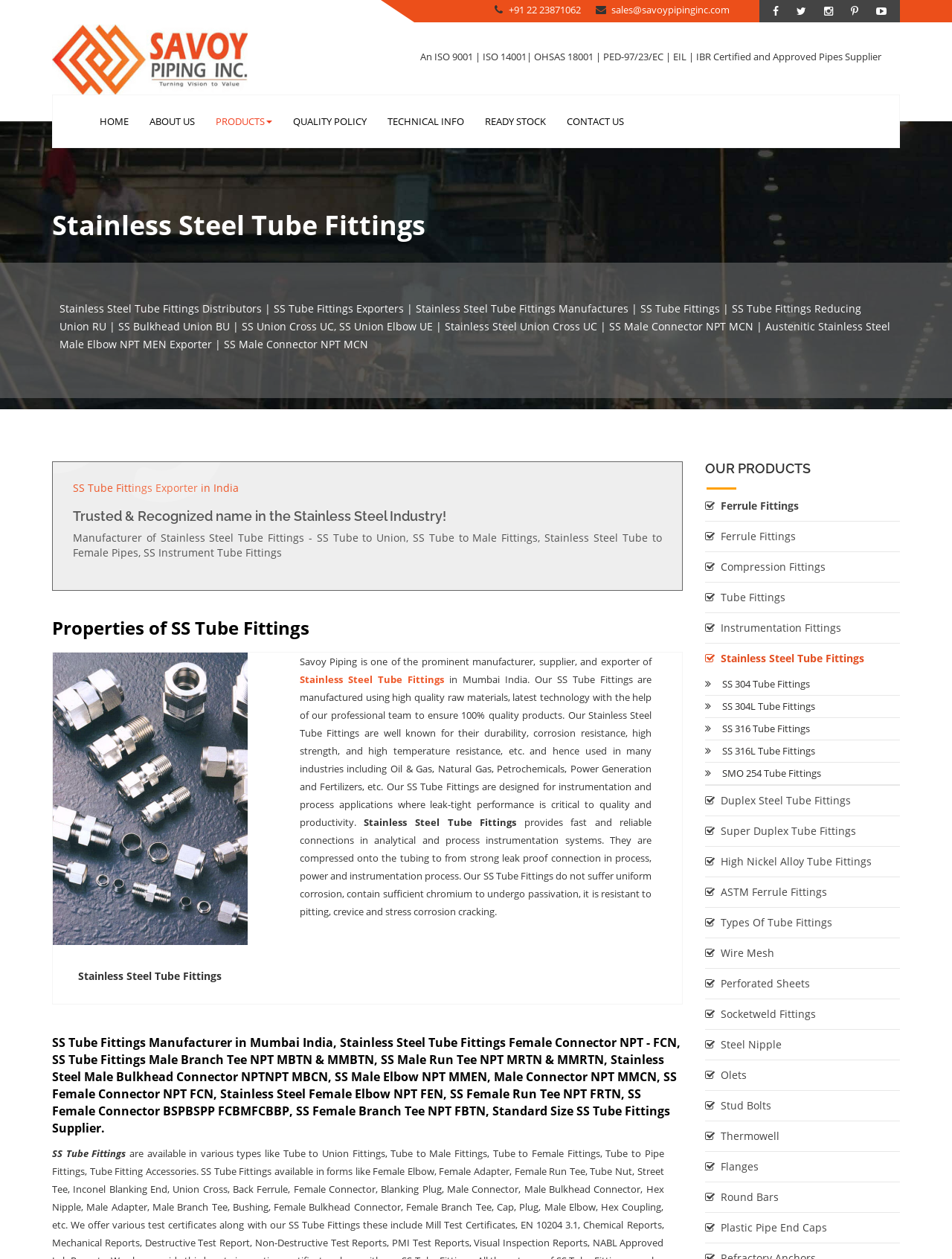Please provide a comprehensive answer to the question below using the information from the image: What type of products does Savoy Piping Inc. manufacture?

Based on the webpage content, Savoy Piping Inc. is a prominent manufacturer, supplier, and exporter of Stainless Steel Tube Fittings, which is evident from the headings and descriptions on the webpage.